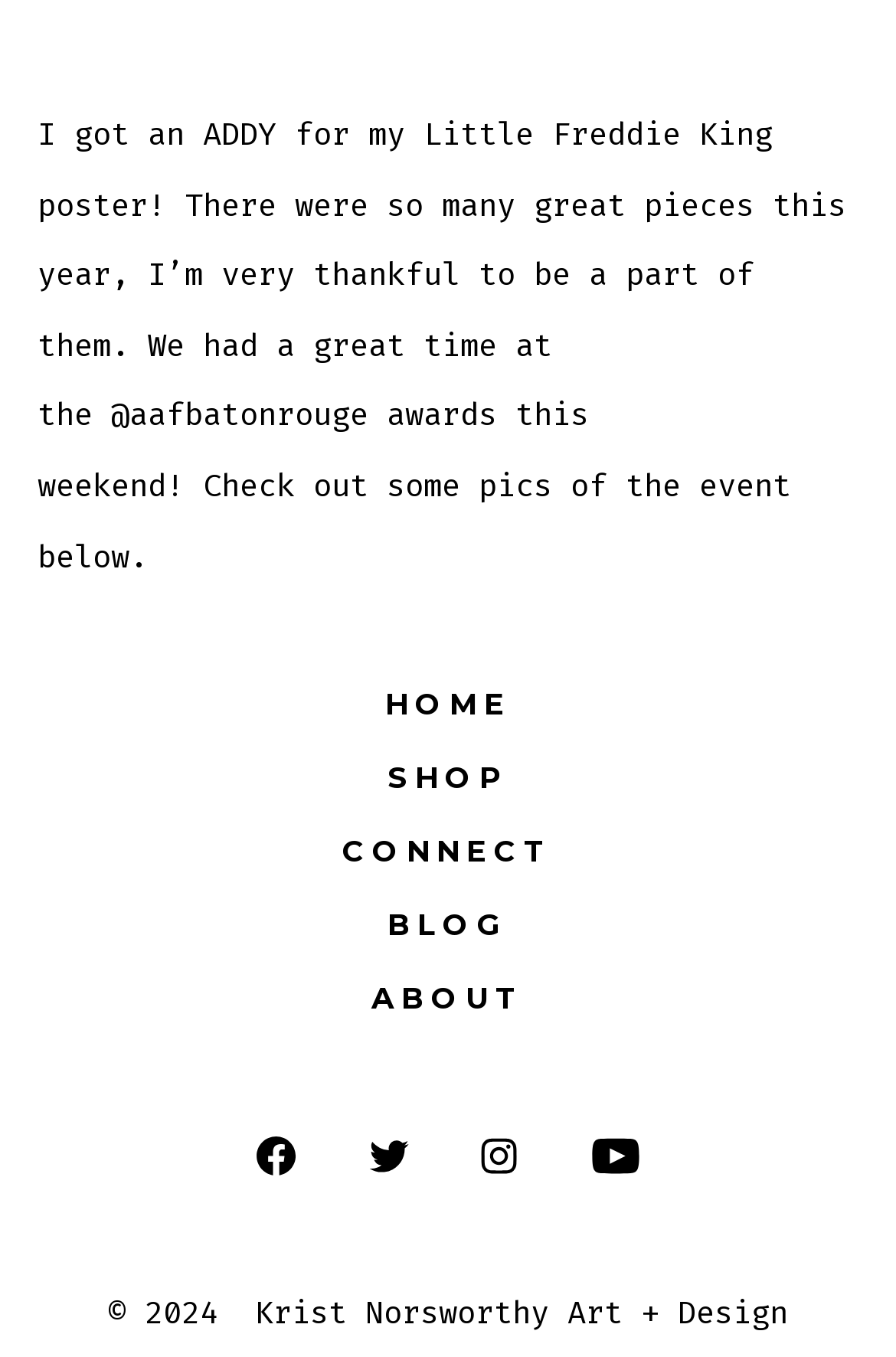Locate the bounding box coordinates of the region to be clicked to comply with the following instruction: "open Facebook". The coordinates must be four float numbers between 0 and 1, in the form [left, top, right, bottom].

[0.256, 0.818, 0.36, 0.887]